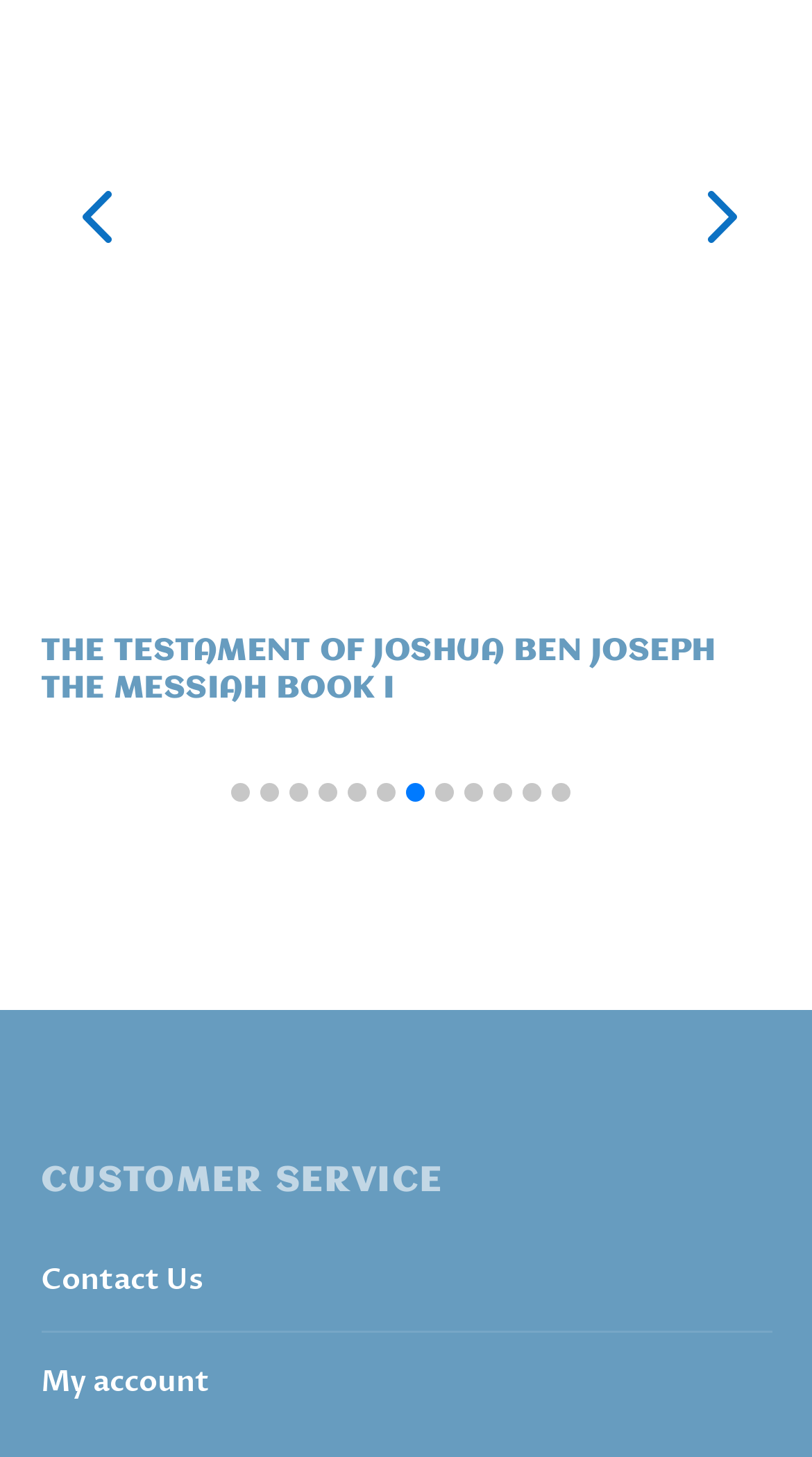Give a short answer to this question using one word or a phrase:
What is the link text below the second heading?

Contact Us